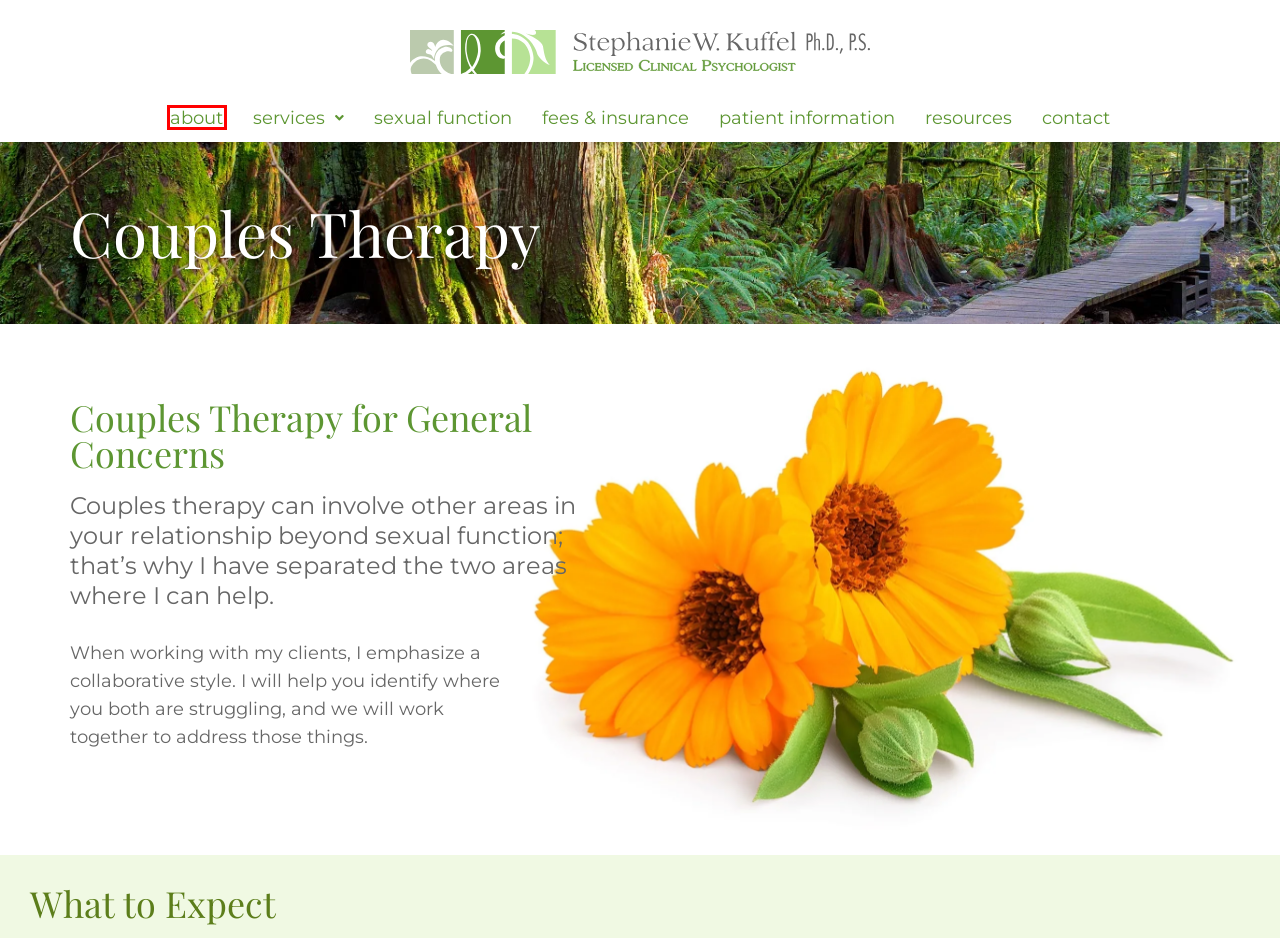You are presented with a screenshot of a webpage containing a red bounding box around a particular UI element. Select the best webpage description that matches the new webpage after clicking the element within the bounding box. Here are the candidates:
A. Patient Information | Stephanie Kuffel, Ph.D.
B. About Dr. Kuffel | Stephanie Kuffel
C. Privacy Policy | Stephanie Kuffel, Ph.D.
D. Sex Therapy & Psychotherapy | Stephanie Kuffel, Ph.D.
E. Contact Stephanie Kuffel, Ph.D.
F. Therapy Fees & Insurance | Stephanie Kuffel, Ph.D.
G. Resources - Additional Information | Stephanie Kuffel, Ph.D.
H. Sexual Function | Stephanie Kuffel, Ph.D.

B